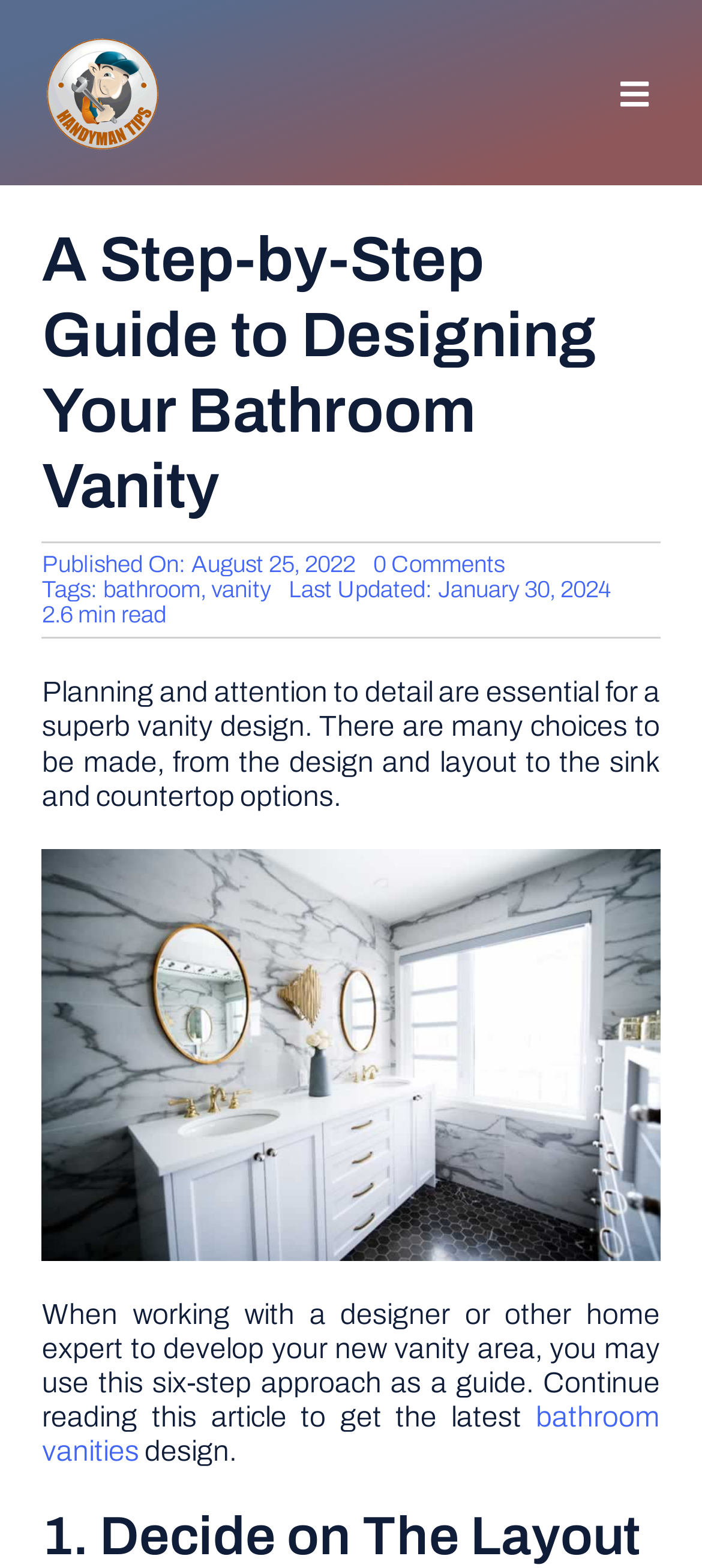Give a detailed overview of the webpage's appearance and contents.

The webpage is a guide to designing a bathroom vanity, with a focus on the importance of planning and attention to detail. At the top left of the page, there is a logo for "Handyman tips" accompanied by a link. To the right of the logo, there is a navigation menu with a toggle button. 

Below the navigation menu, the main content of the page begins with a heading that reads "A Step-by-Step Guide to Designing Your Bathroom Vanity". This is followed by the publication date and a link to comments. 

On the same line, there are tags "bathroom" and "vanity" with a comma separating them. Below this, there is a line with the last updated date and an estimate of the reading time. 

The main article begins with a paragraph of text that summarizes the importance of planning in designing a bathroom vanity. This is followed by a large image related to bathrooms. 

The article continues with a second paragraph of text that introduces a six-step approach to designing a bathroom vanity. At the bottom of the page, there is a link to "bathroom vanities" and a few words of text that complete the sentence. 

Finally, at the bottom right of the page, there is a link to "Go to Top" with an arrow icon.